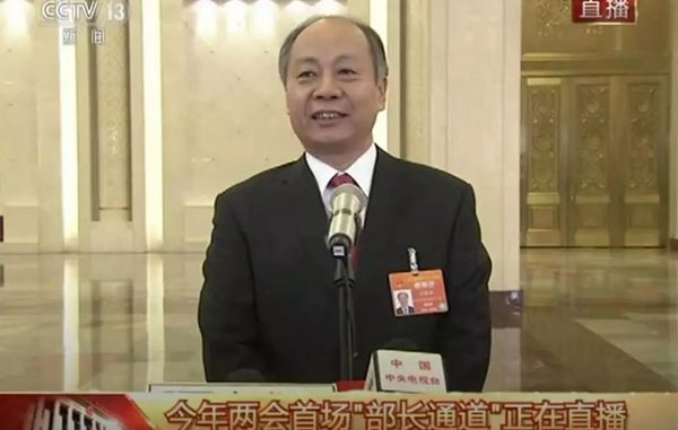What color is Wang Xiaotao's tie?
Please give a detailed answer to the question using the information shown in the image.

The image description states that Wang Xiaotao is seen in a formal black suit with a white shirt and red tie, indicating that his tie is red in color.